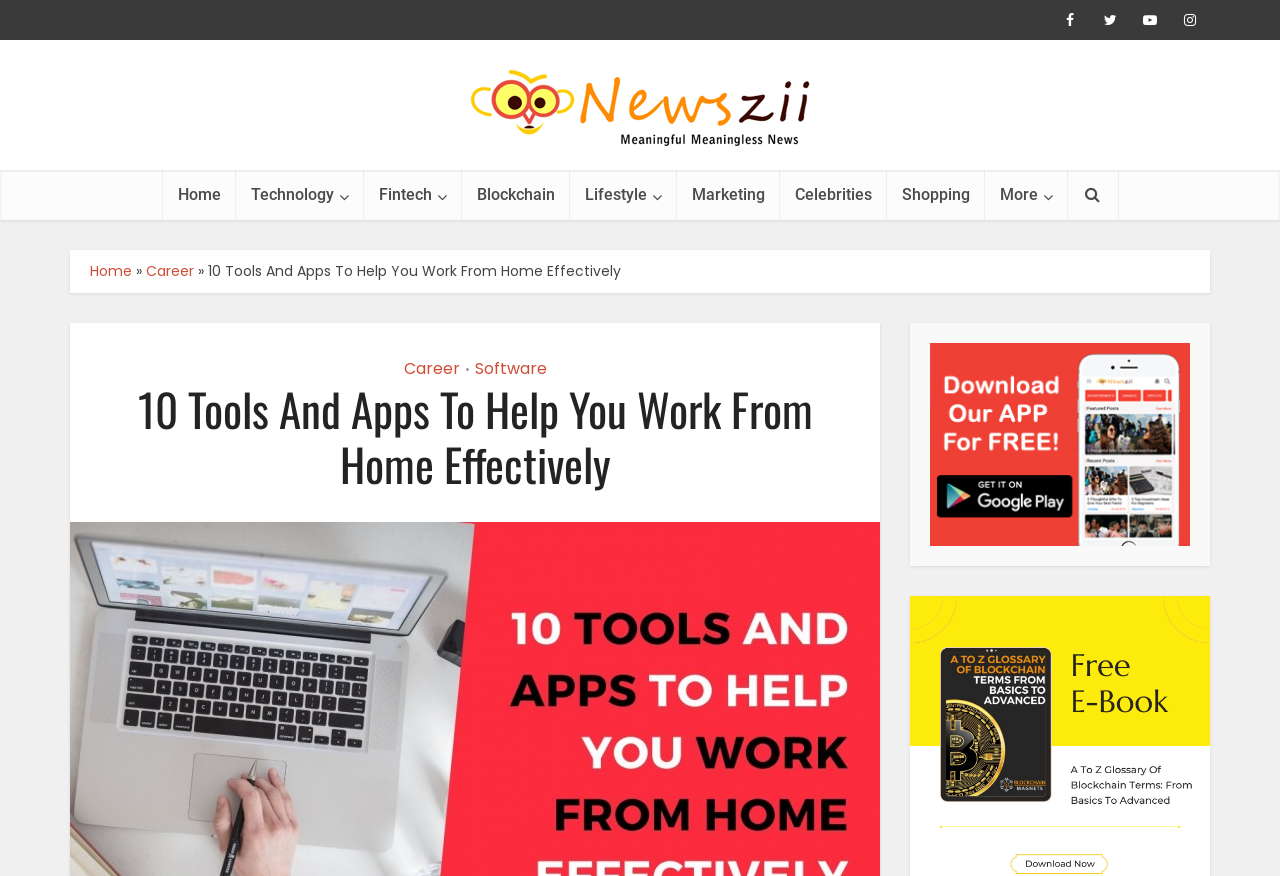Find the bounding box coordinates of the clickable area required to complete the following action: "Click on 'slot288'".

None